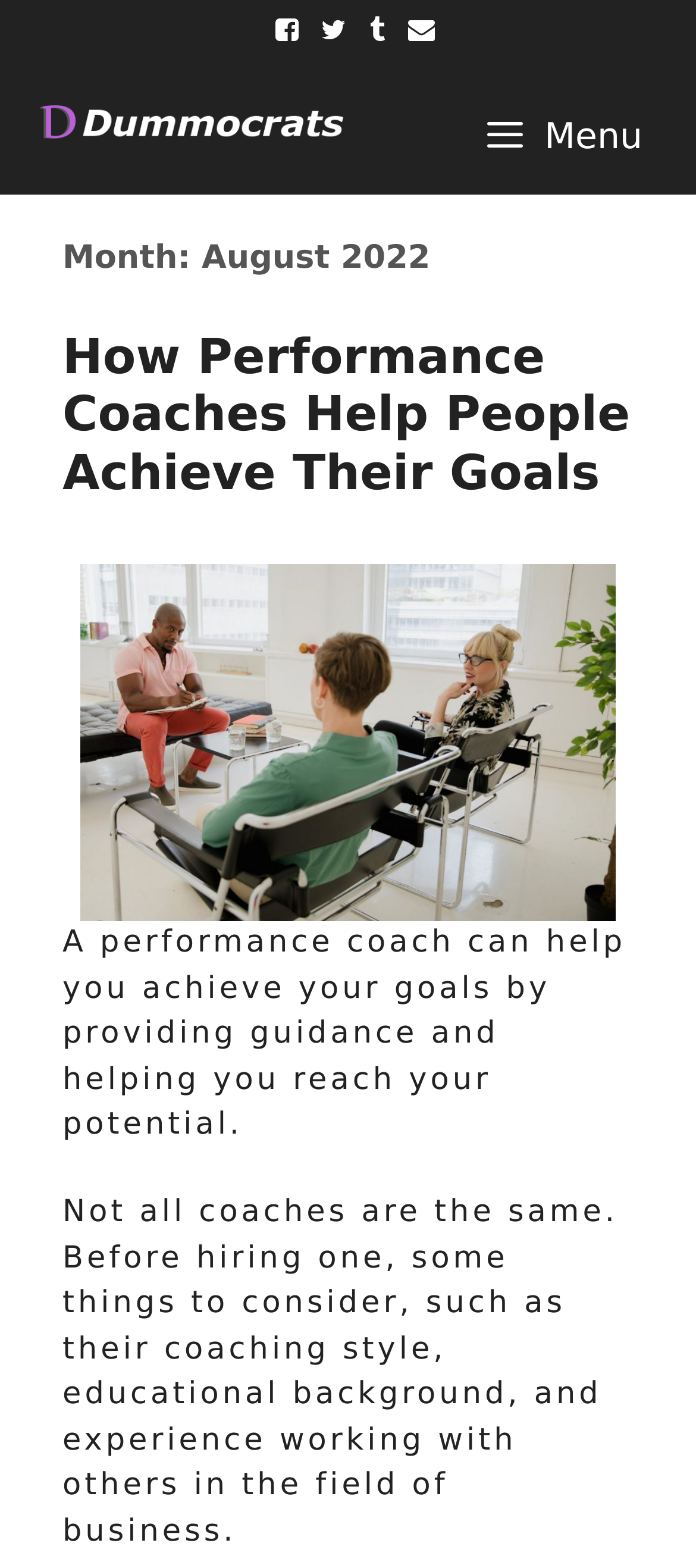Please find and report the primary heading text from the webpage.

Month: August 2022